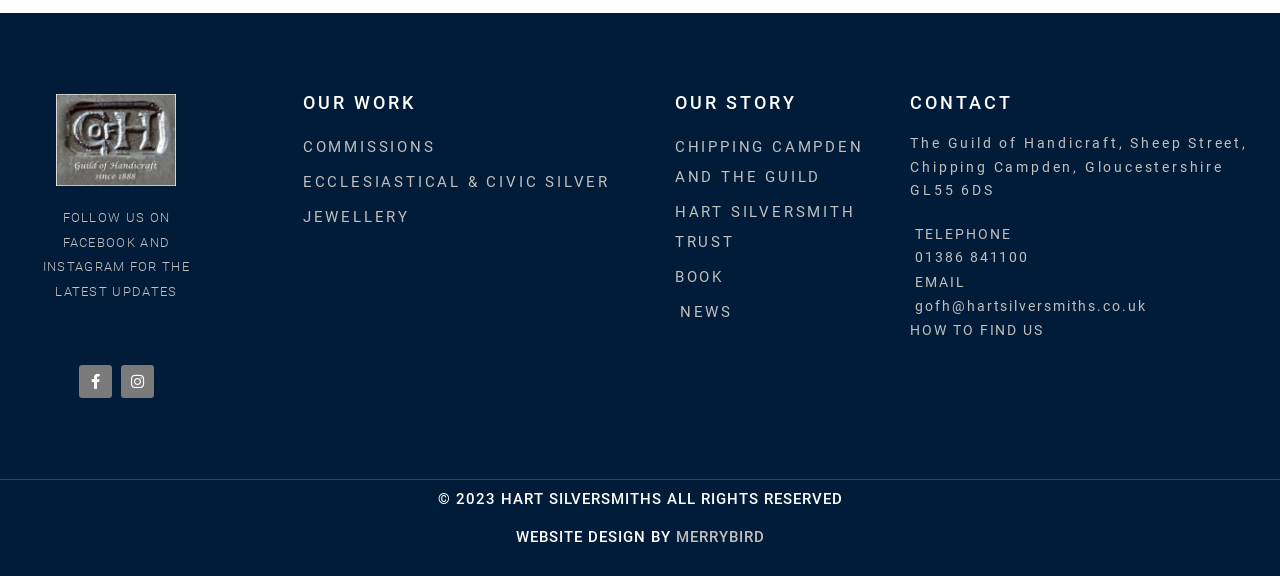Find the bounding box coordinates for the UI element whose description is: "Per Diem Contracts Nursing". The coordinates should be four float numbers between 0 and 1, in the format [left, top, right, bottom].

None